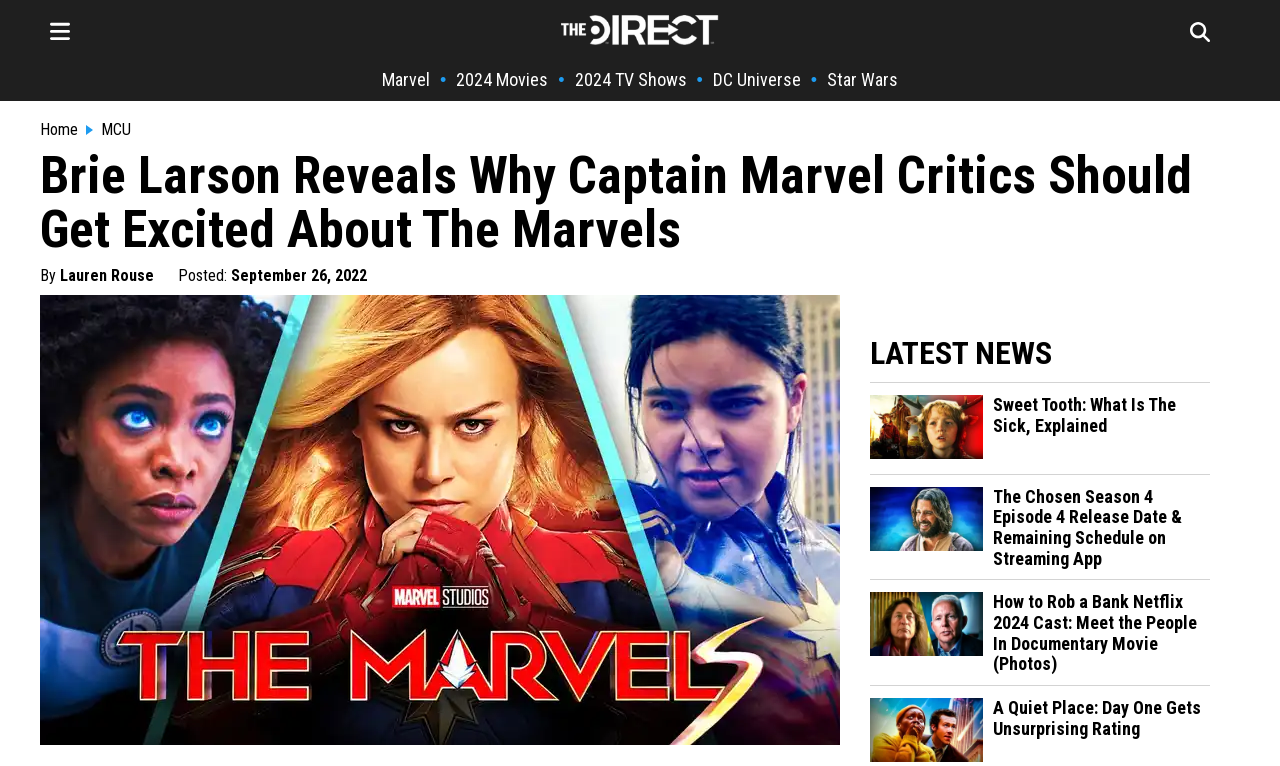Find the bounding box coordinates of the clickable region needed to perform the following instruction: "Learn about Captain Marvel 2". The coordinates should be provided as four float numbers between 0 and 1, i.e., [left, top, right, bottom].

[0.031, 0.386, 0.656, 0.973]